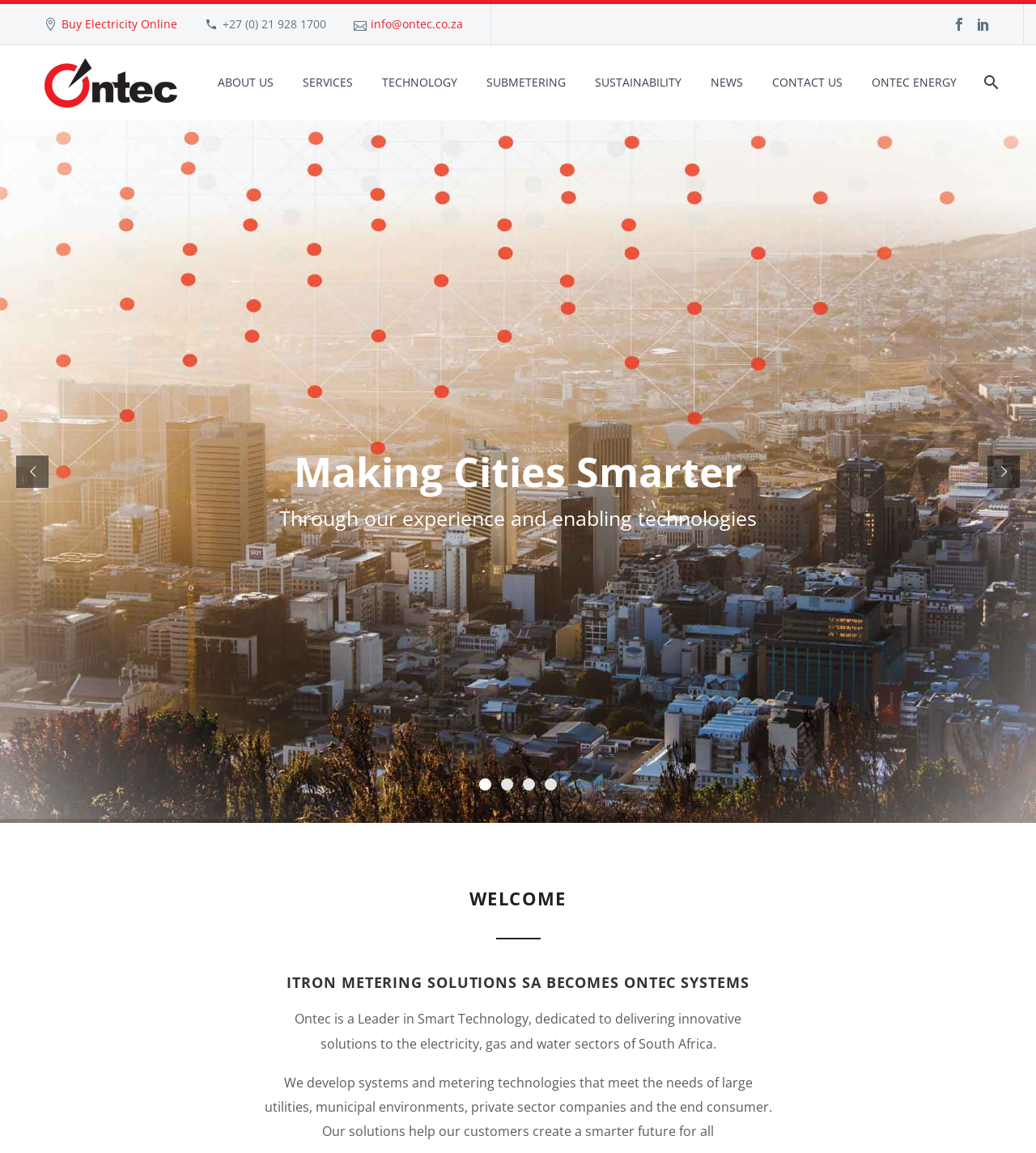Analyze the image and provide a detailed answer to the question: What is the phone number?

I found the phone number by looking at the StaticText element with the text '+27 (0) 21 928 1700'.